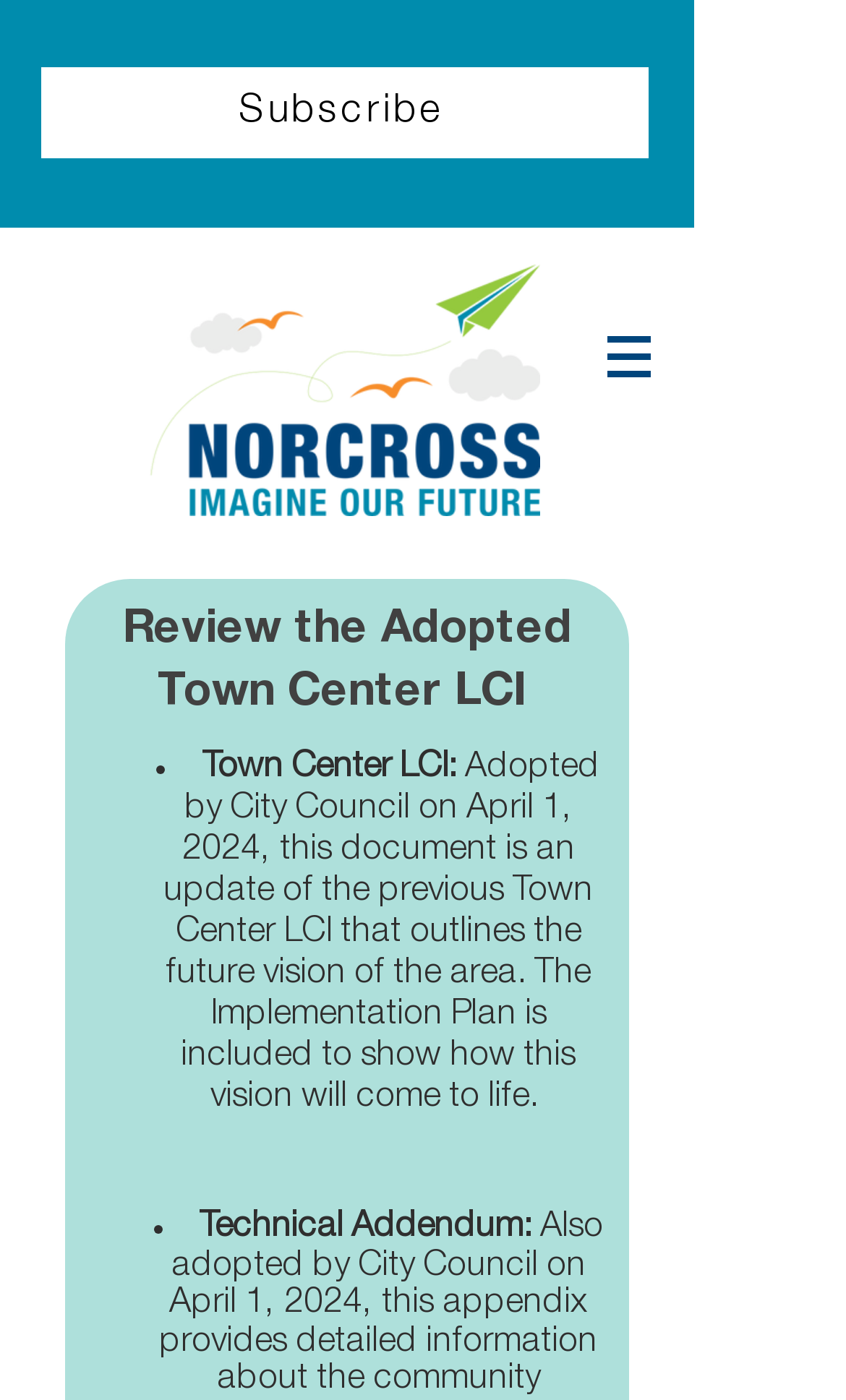Describe in detail what you see on the webpage.

The webpage is about the Town Center LCI in Norcross. At the top left, there is a link to "Subscribe" and an image of the 2023 Norcross CompPlanLogo. To the right of the image, there is a navigation menu labeled "Site" with a dropdown button. 

Below the navigation menu, there is a heading that reads "Review the Adopted Town Center LCI". Underneath this heading, there is a list with two items. The first item is labeled "Town Center LCI:" and has a description that outlines the future vision of the area and how it will be implemented. The second item is labeled "Technical Addendum:" and is located below the first item.